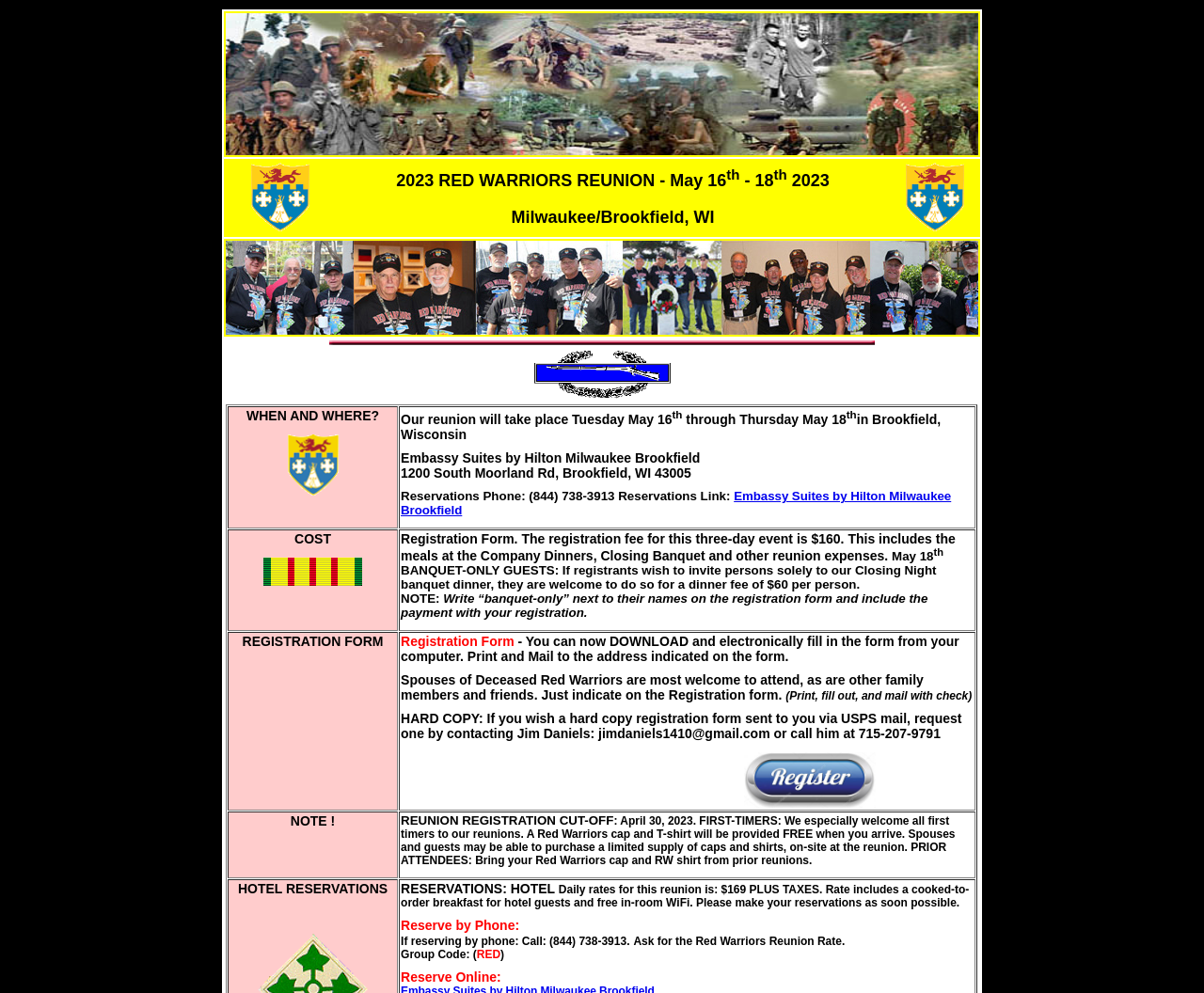Give a concise answer of one word or phrase to the question: 
What is the daily rate for hotel reservations?

$169 PLUS TAXES